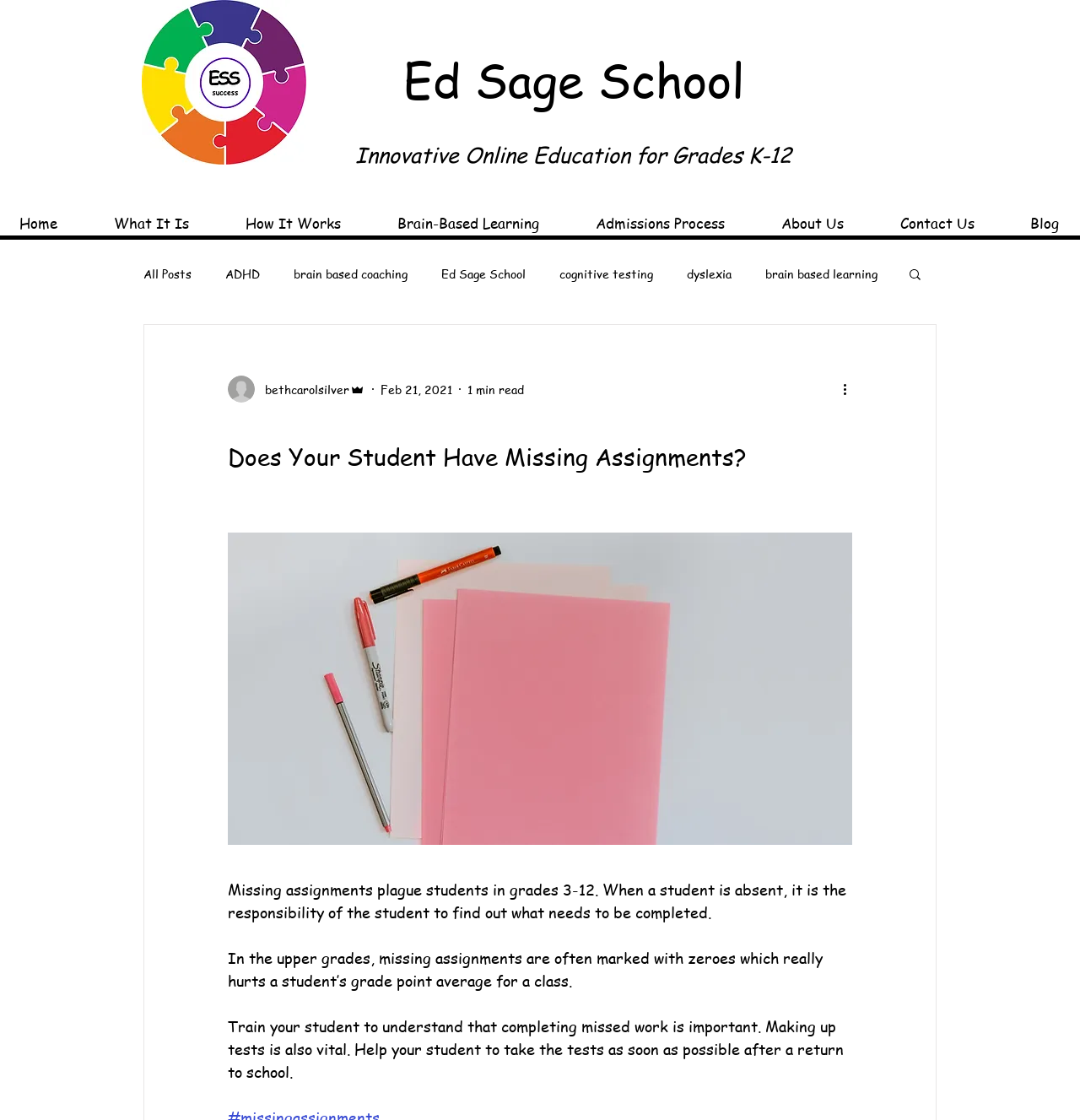What is the topic of the blog post?
Look at the image and provide a short answer using one word or a phrase.

Missing assignments